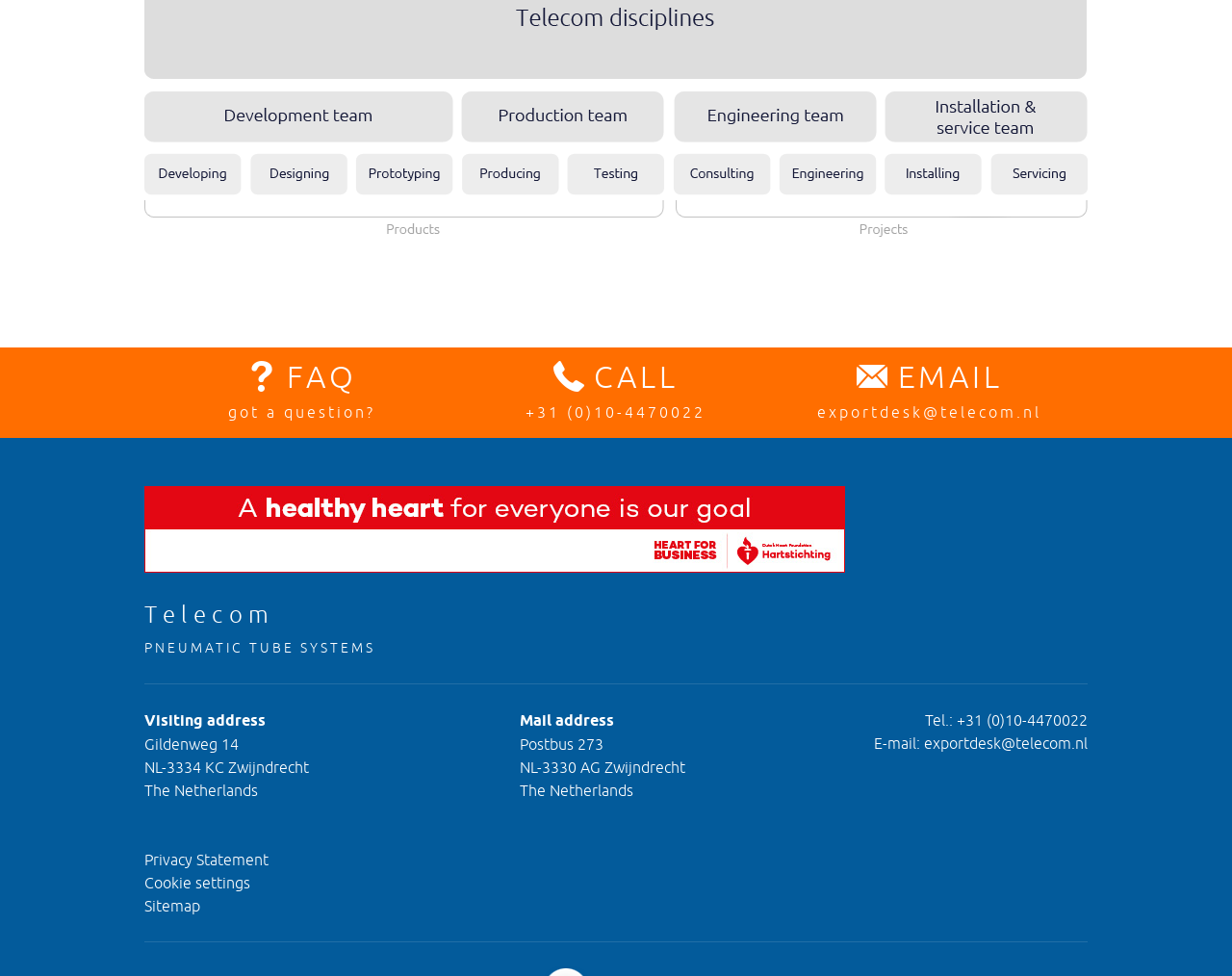Please find the bounding box coordinates for the clickable element needed to perform this instruction: "call +31 (0)10-4470022".

[0.427, 0.413, 0.573, 0.431]